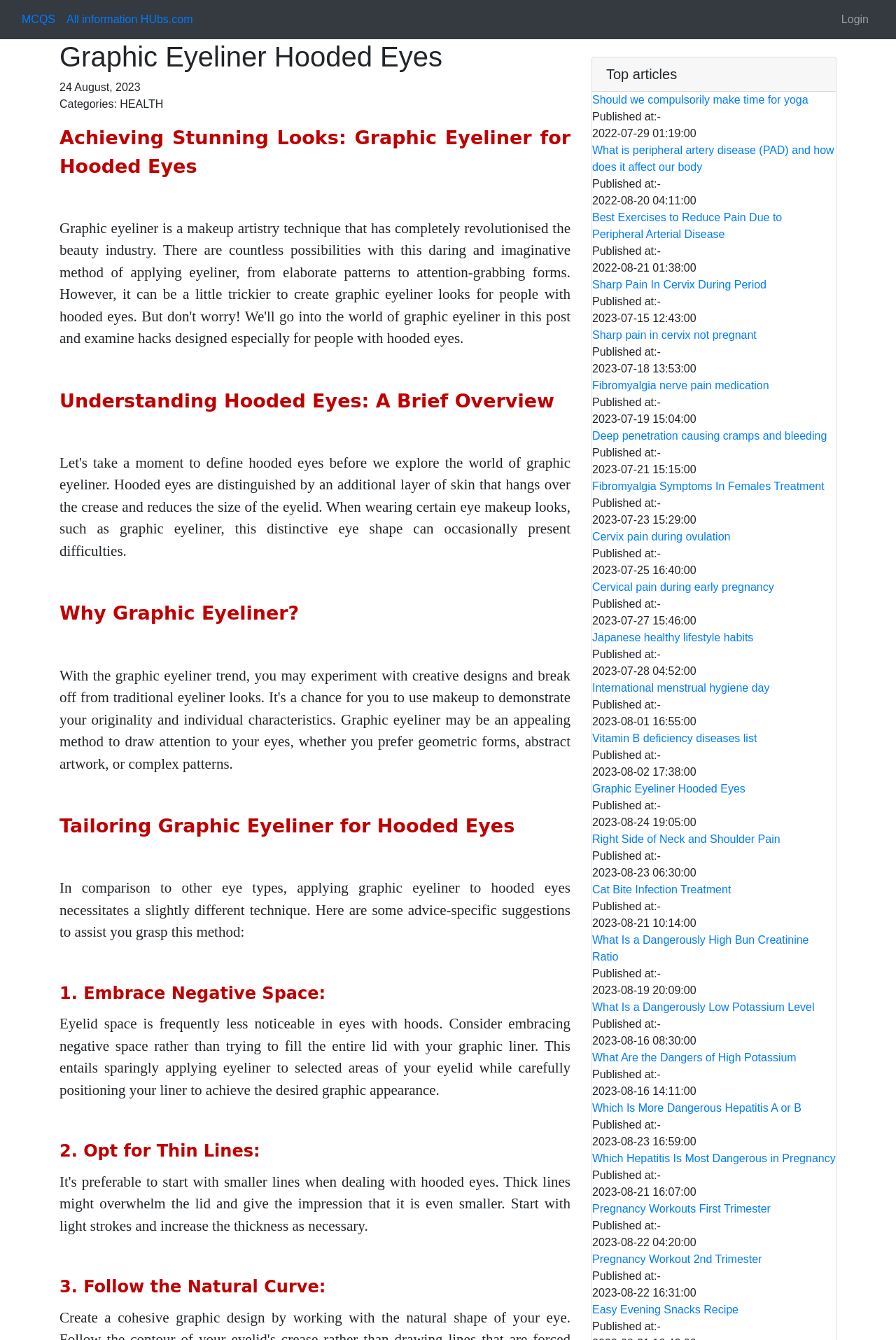Provide the bounding box coordinates of the UI element this sentence describes: "Read More".

None